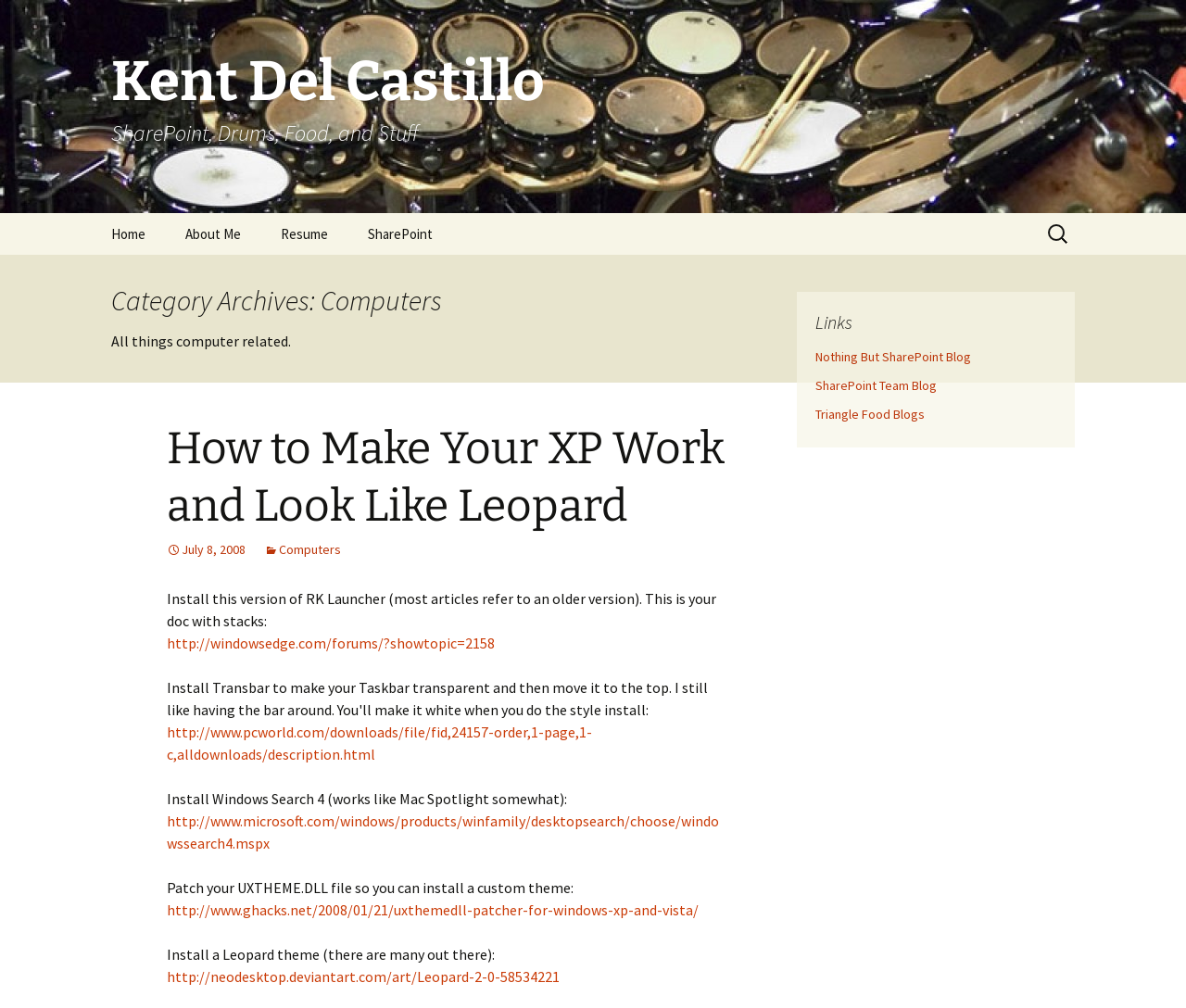Could you highlight the region that needs to be clicked to execute the instruction: "Visit Nothing But SharePoint Blog"?

[0.688, 0.346, 0.819, 0.362]